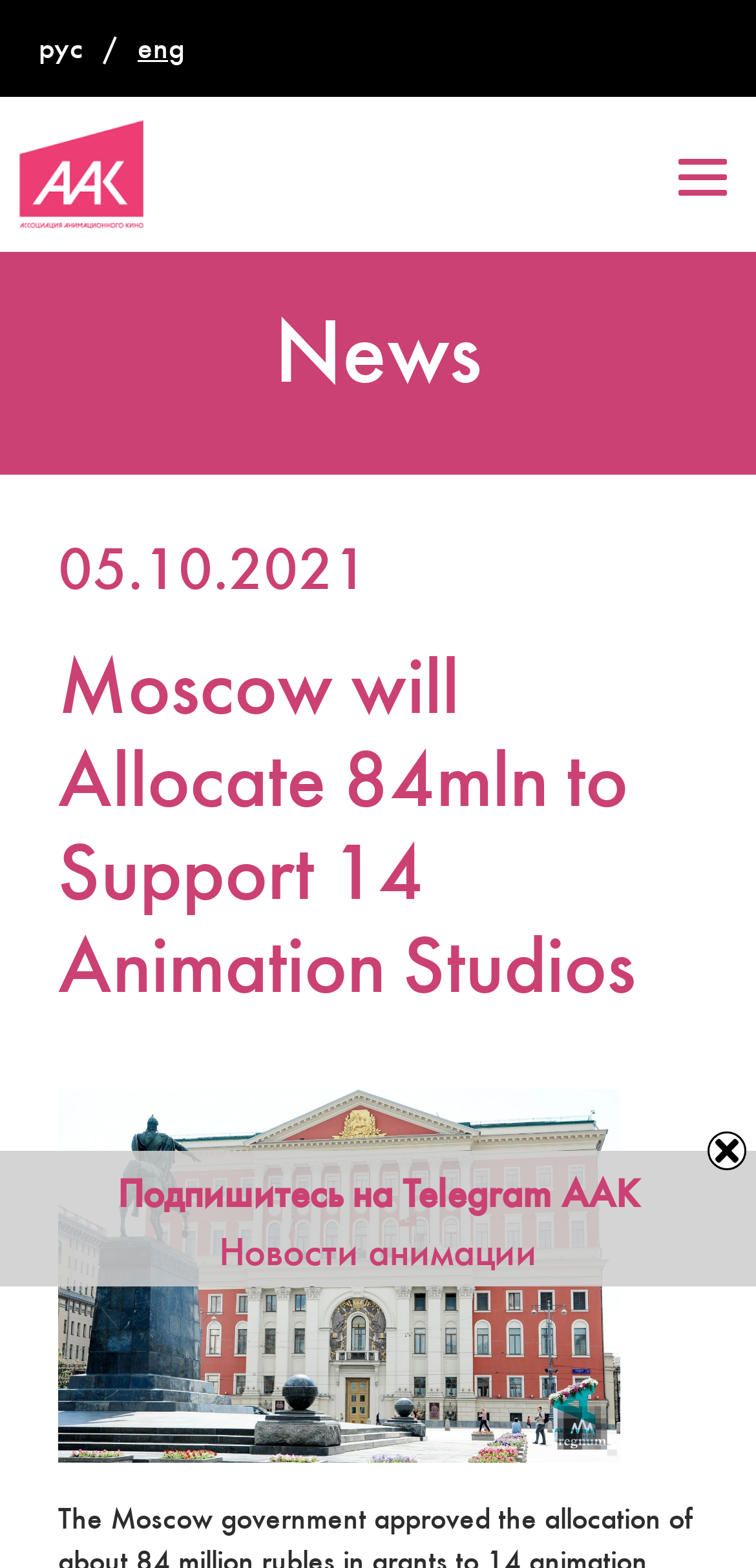Reply to the question below using a single word or brief phrase:
What is the date of the news article?

05.10.2021